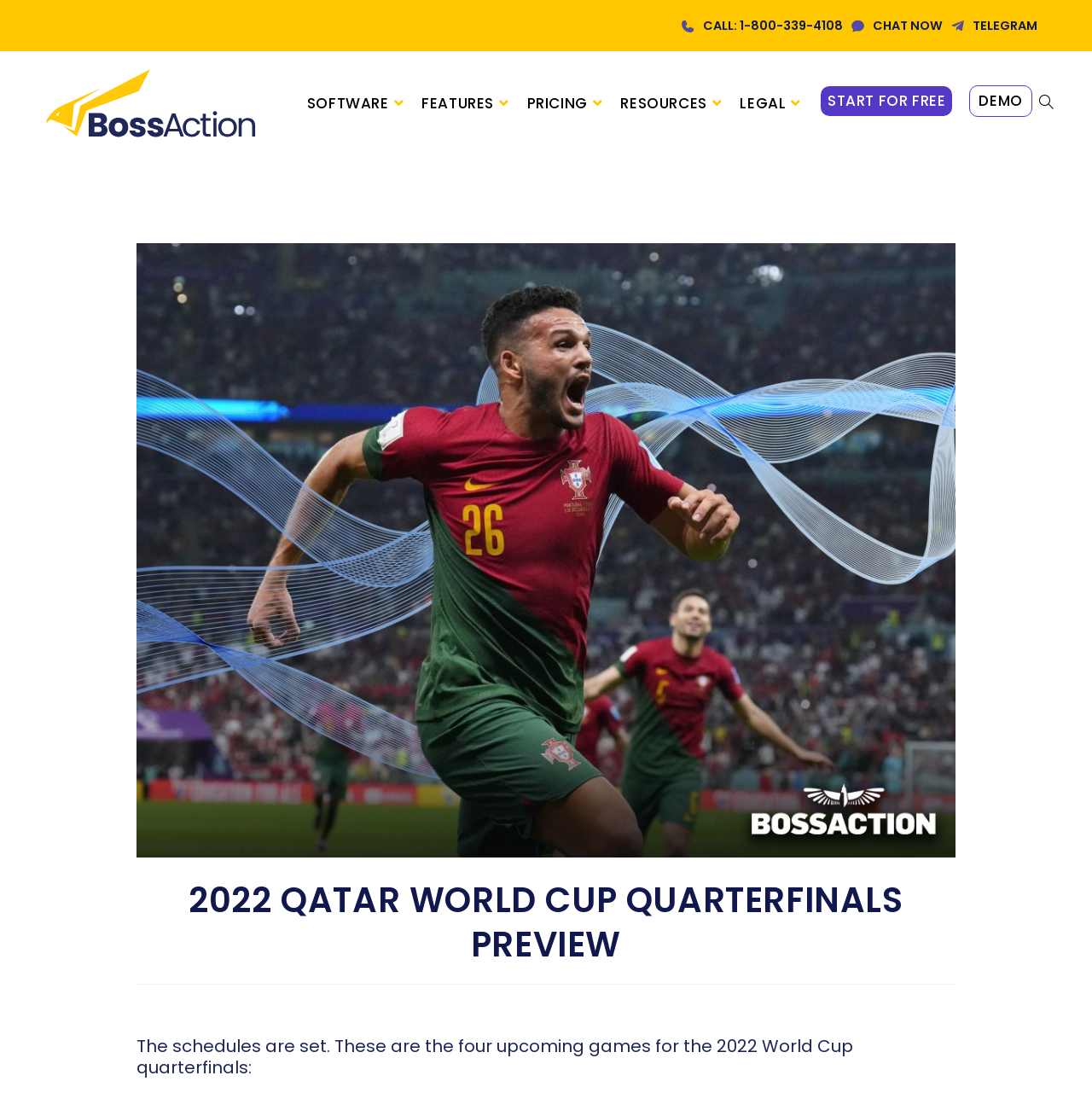Please identify the bounding box coordinates of the clickable region that I should interact with to perform the following instruction: "Chat with the support team". The coordinates should be expressed as four float numbers between 0 and 1, i.e., [left, top, right, bottom].

[0.78, 0.014, 0.863, 0.033]